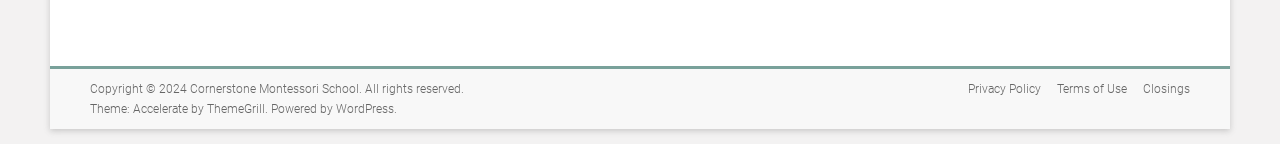What is the theme of the website?
Answer the question with a thorough and detailed explanation.

I determined the theme of the website by examining the static text element 'Theme:' and the adjacent link element 'Accelerate', which suggests that Accelerate is the theme of the website.